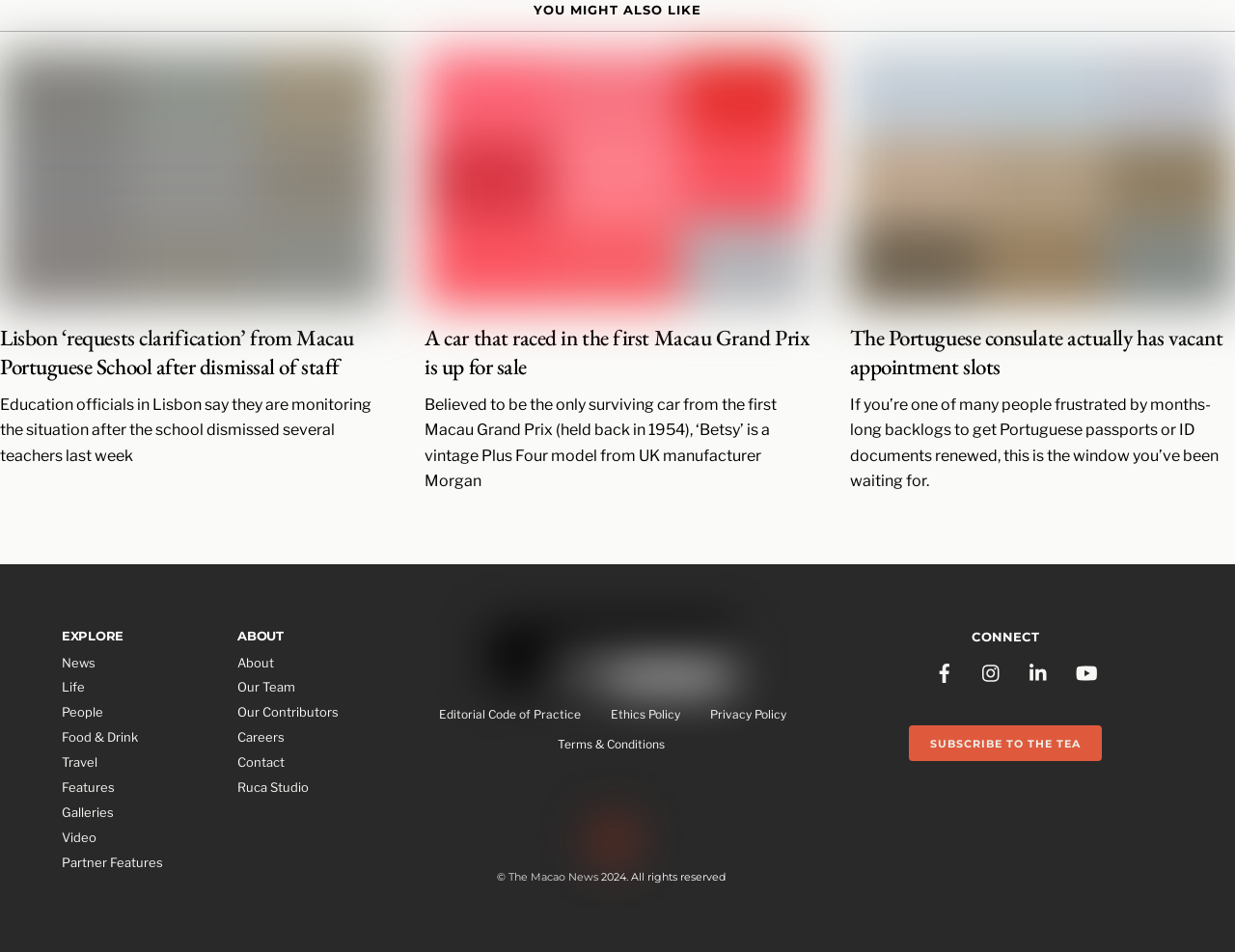Can you show the bounding box coordinates of the region to click on to complete the task described in the instruction: "Explore the ‘Life’ section"?

[0.05, 0.714, 0.17, 0.74]